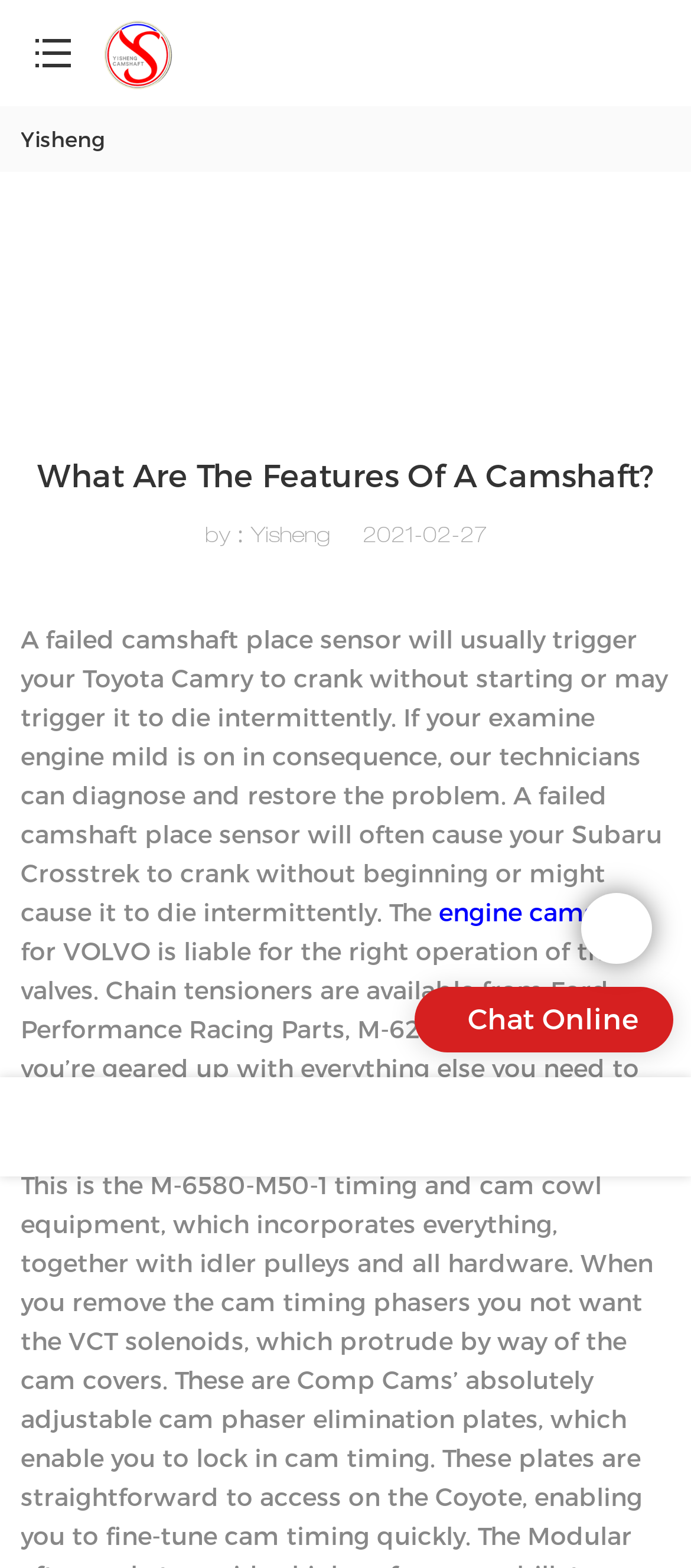Provide the bounding box coordinates for the specified HTML element described in this description: "Aquascaping Love". The coordinates should be four float numbers ranging from 0 to 1, in the format [left, top, right, bottom].

None